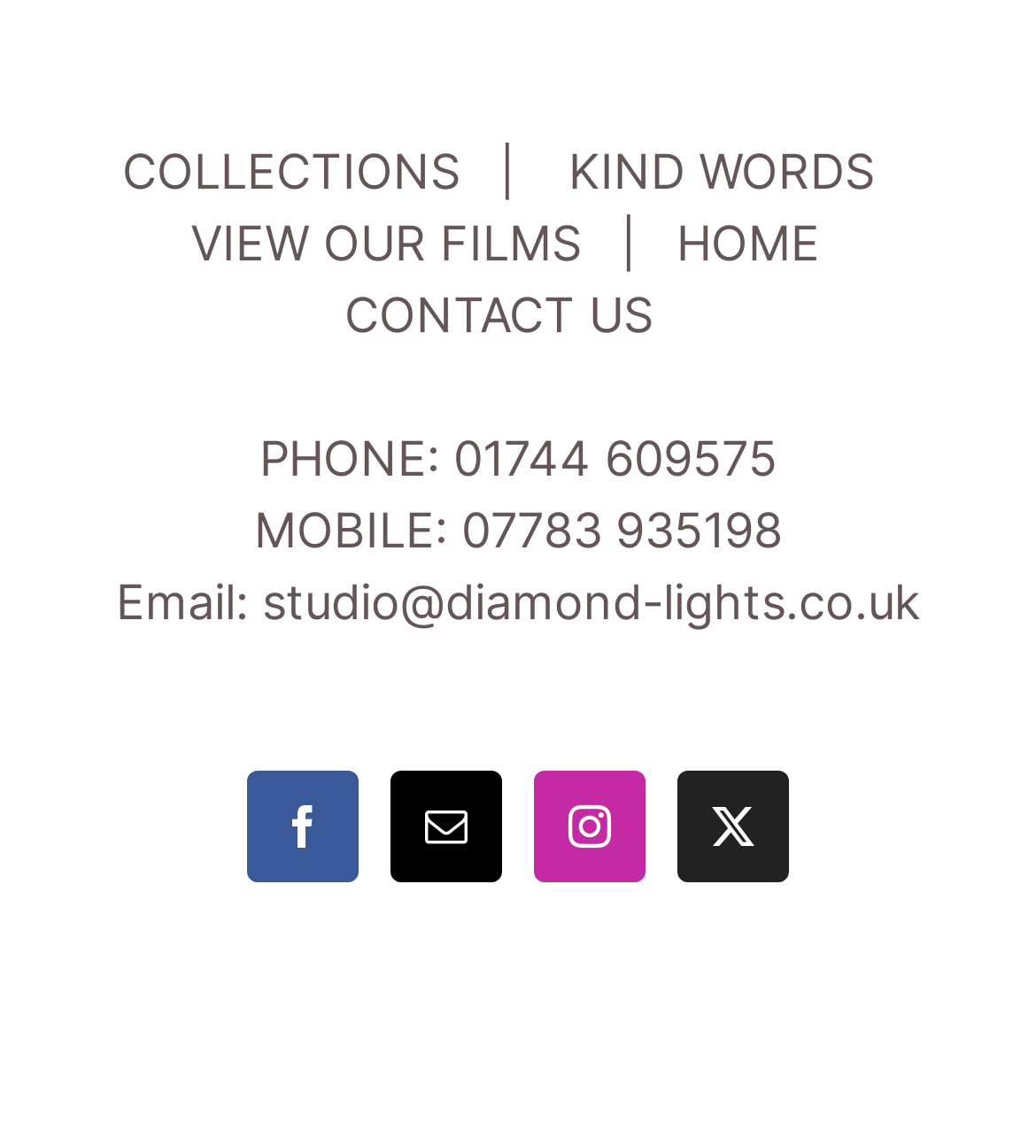Determine the bounding box for the described HTML element: "View our films". Ensure the coordinates are four float numbers between 0 and 1 in the format [left, top, right, bottom].

[0.183, 0.188, 0.56, 0.237]